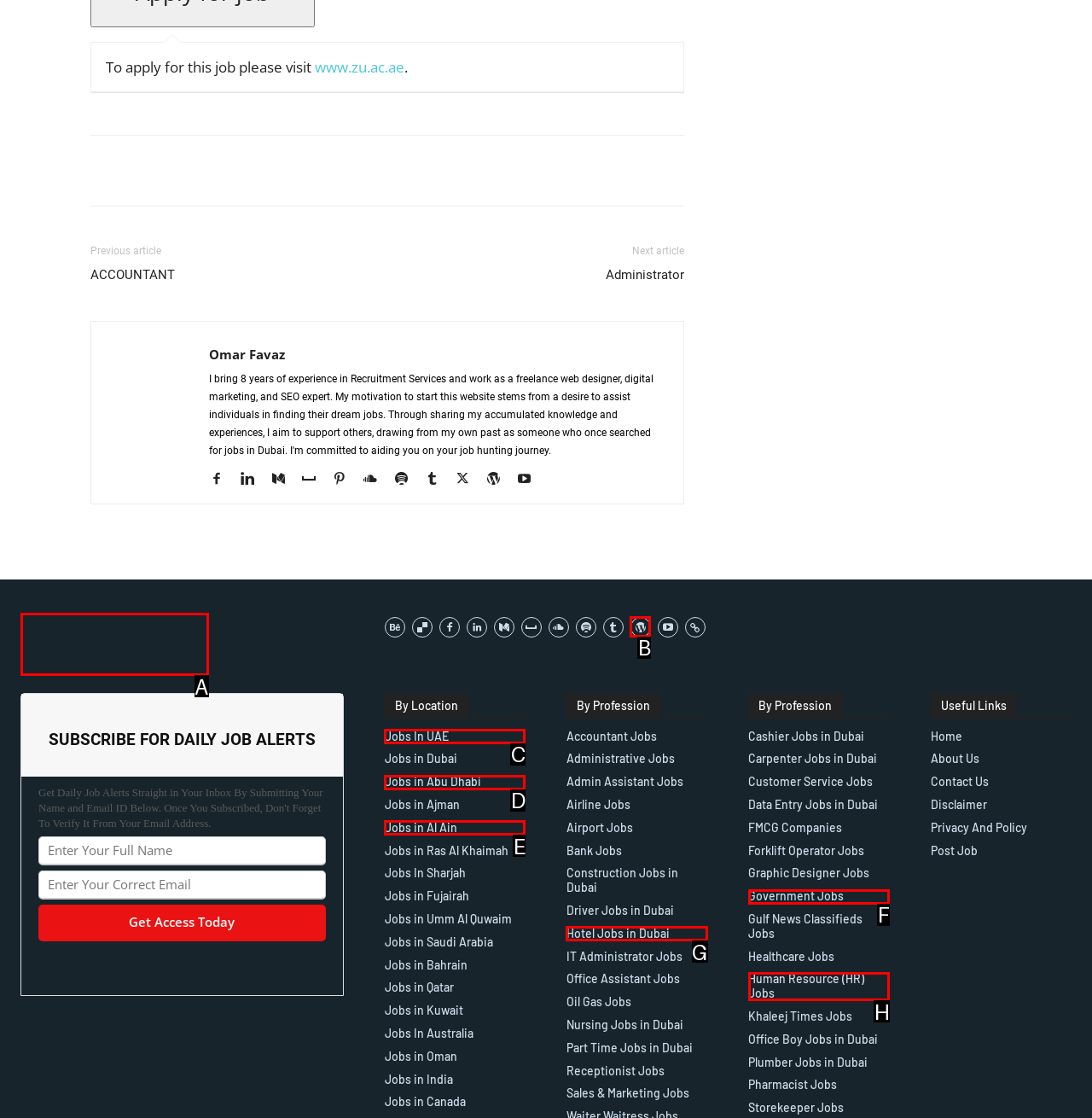Identify which lettered option completes the task: View jobs in UAE. Provide the letter of the correct choice.

C